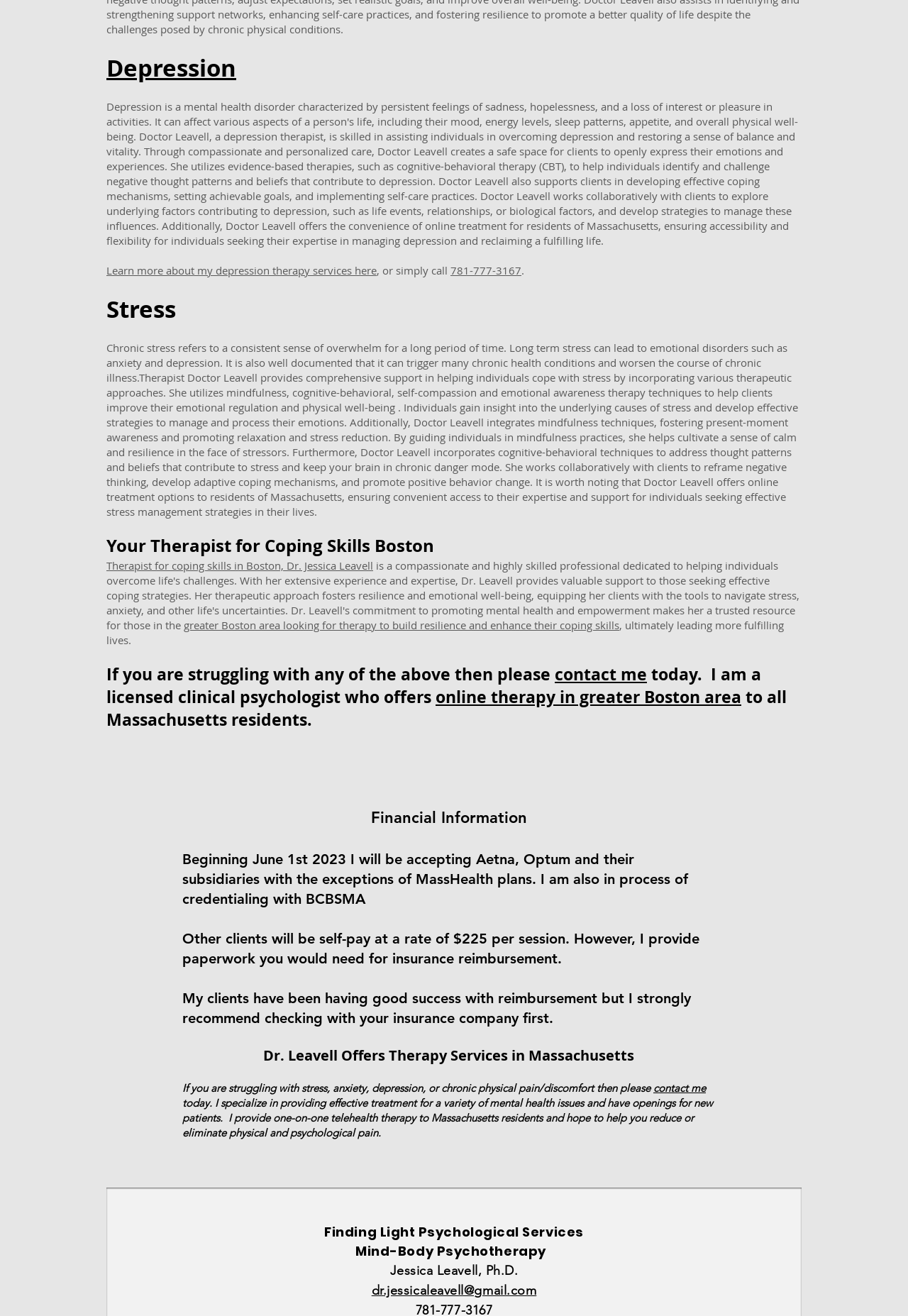Kindly provide the bounding box coordinates of the section you need to click on to fulfill the given instruction: "Email Dr. Leavell".

[0.409, 0.974, 0.591, 0.987]